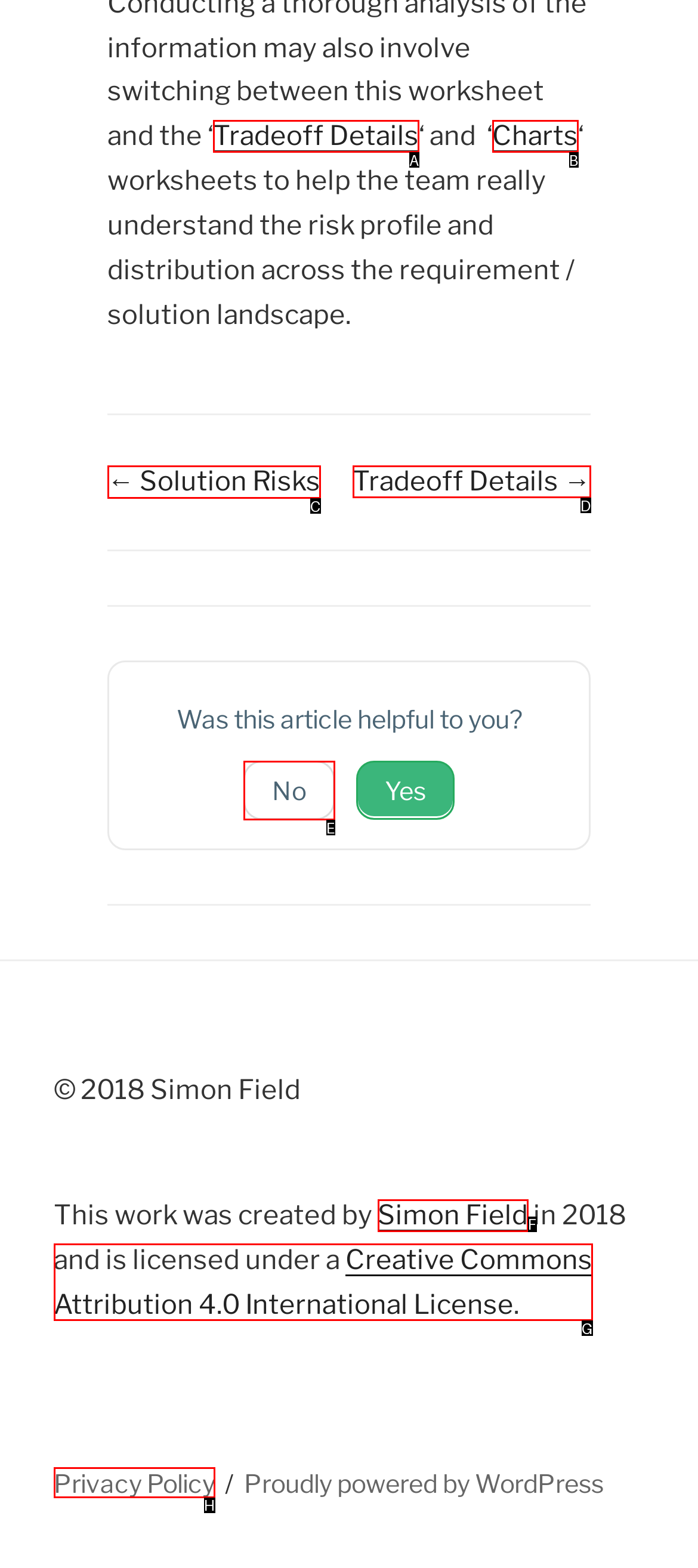Determine which HTML element to click on in order to complete the action: Navigate to solution risks.
Reply with the letter of the selected option.

C